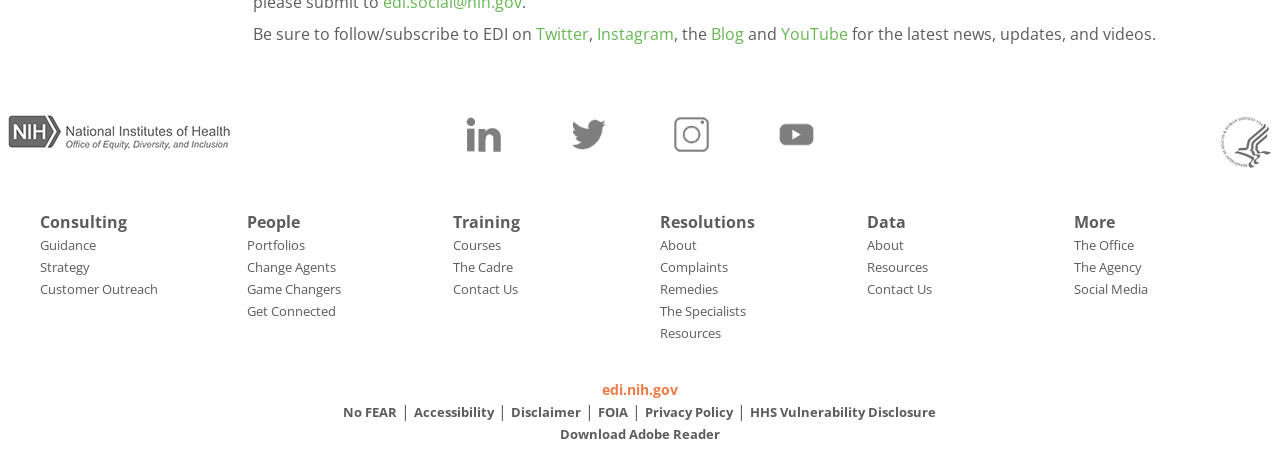Determine the bounding box for the UI element that matches this description: "The Agency".

[0.839, 0.562, 0.892, 0.601]